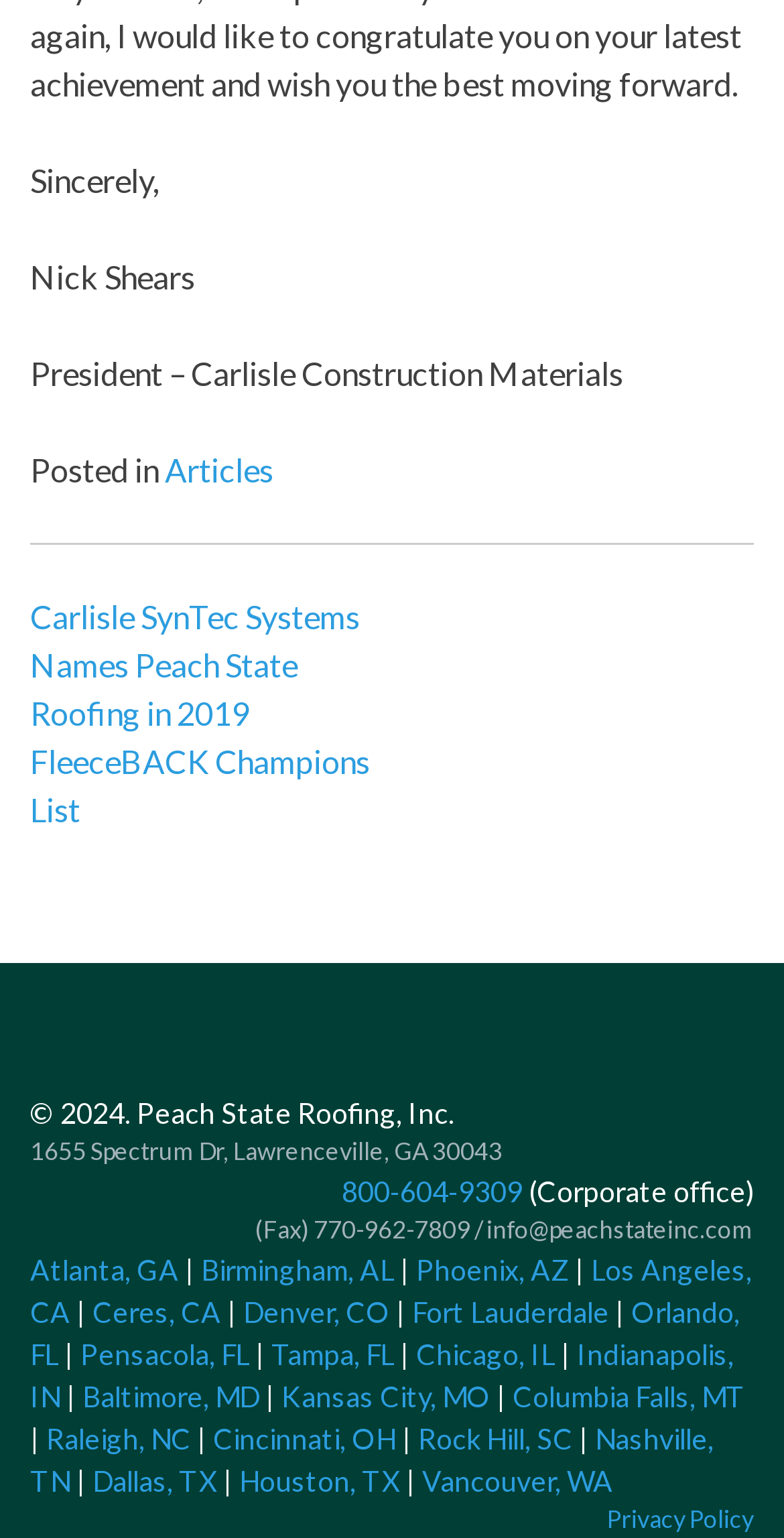Based on the image, please elaborate on the answer to the following question:
How many cities are listed as locations of Peach State Roofing?

I found the answer by counting the number of link elements with city names, such as 'Atlanta, GA', 'Birmingham, AL', 'Phoenix, AZ', and so on. There are 17 such link elements in total.